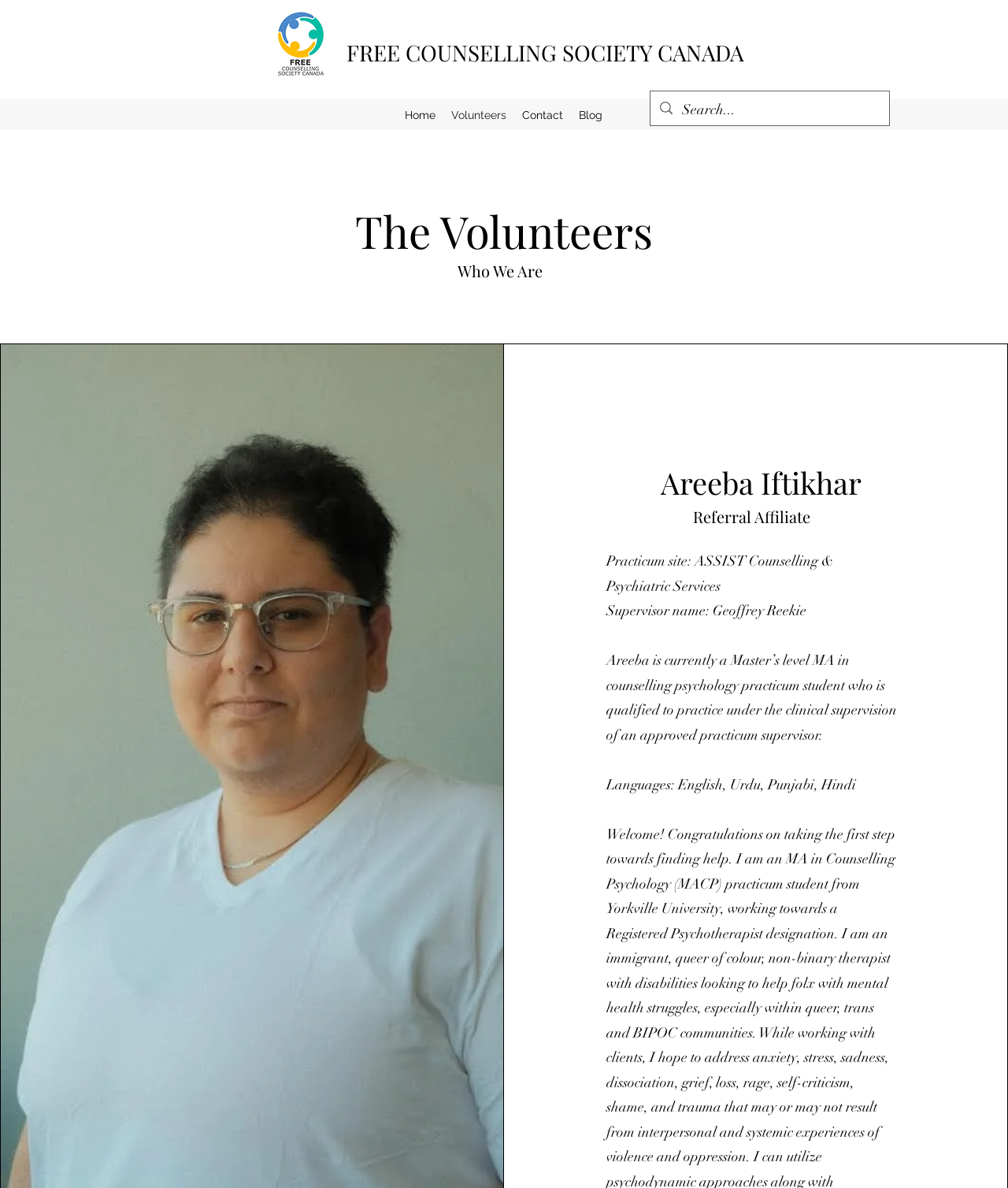Please respond in a single word or phrase: 
What is the name of the site where Areeba Iftikhar is doing her practicum?

ASSIST Counselling & Psychiatric Services